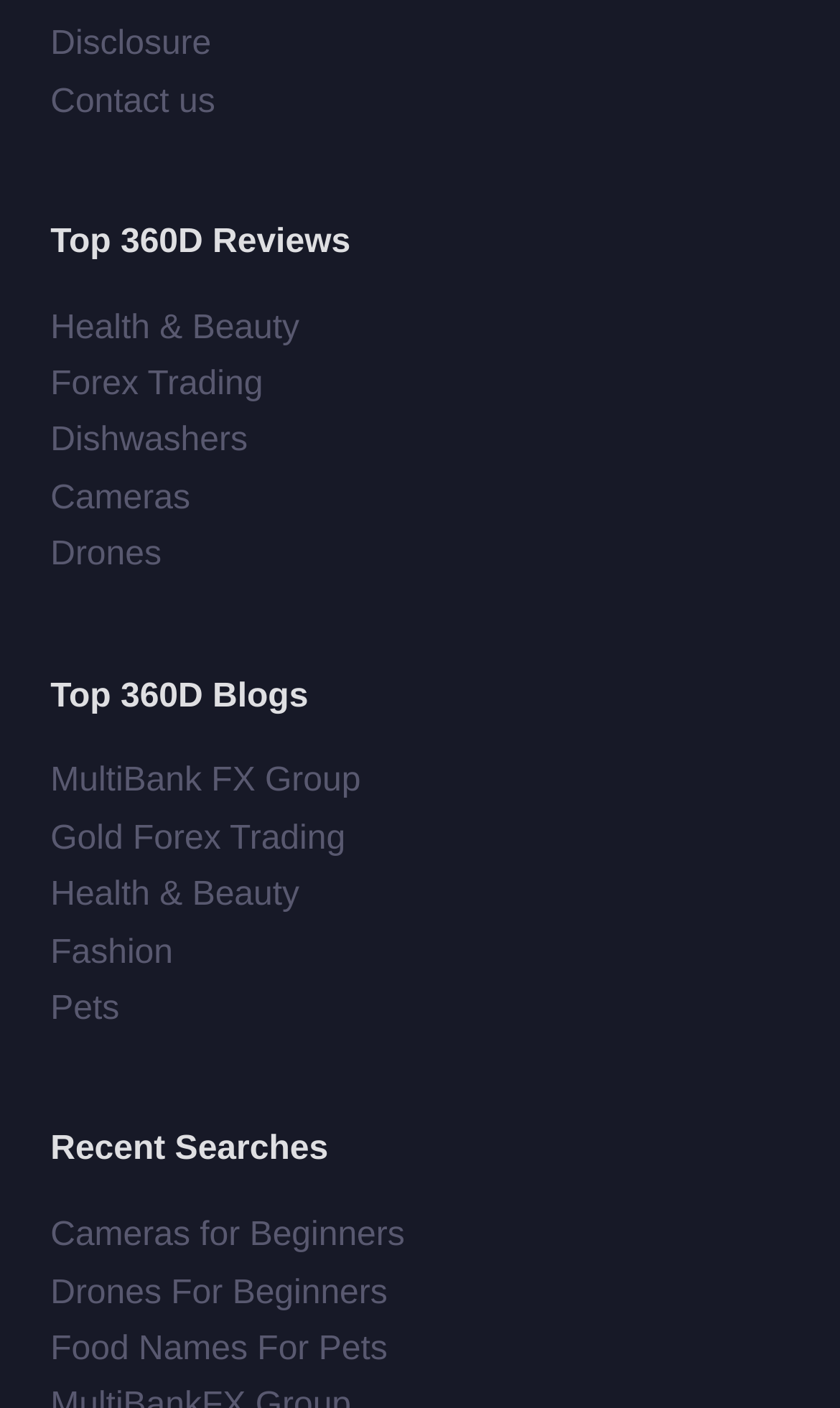Provide the bounding box coordinates in the format (top-left x, top-left y, bottom-right x, bottom-right y). All values are floating point numbers between 0 and 1. Determine the bounding box coordinate of the UI element described as: Food Names For Pets

[0.06, 0.945, 0.461, 0.971]